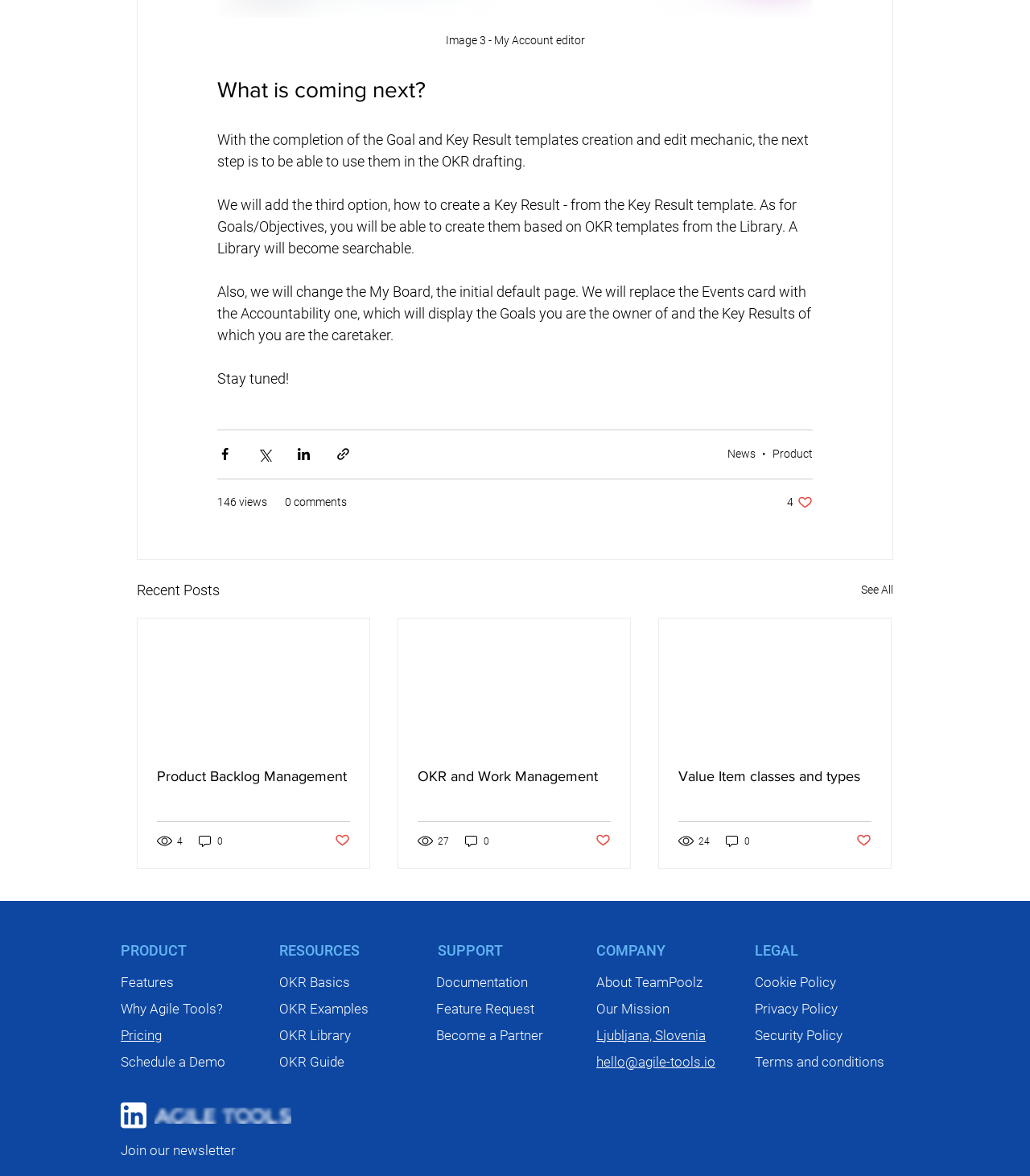What is the next step in OKR drafting?
Please give a detailed and elaborate answer to the question.

Based on the text, 'With the completion of the Goal and Key Result templates creation and edit mechanic, the next step is to be able to use them in the OKR drafting.' It is clear that the next step is to create a Key Result.